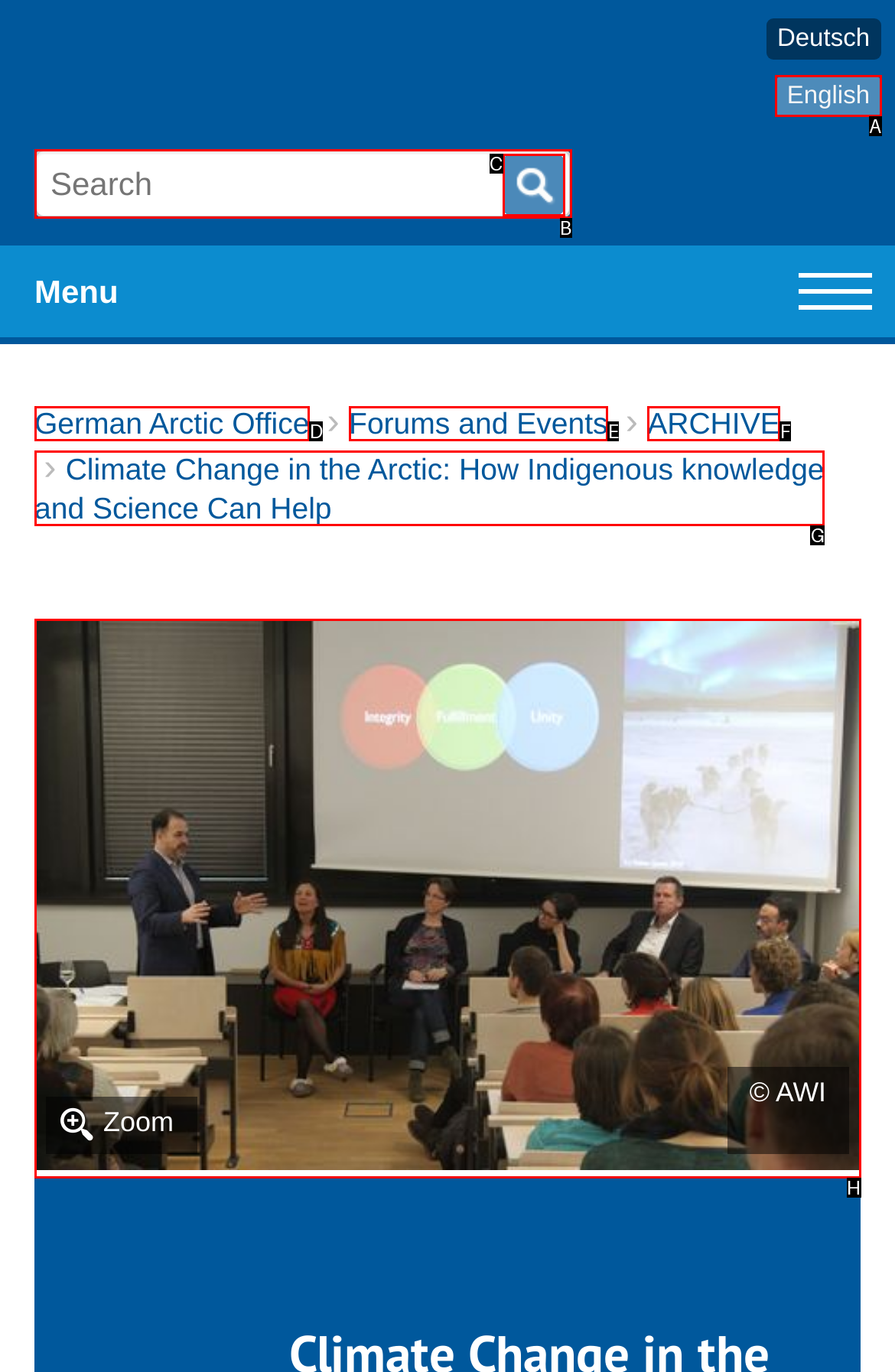Which option should be clicked to complete this task: Switch to English
Reply with the letter of the correct choice from the given choices.

A